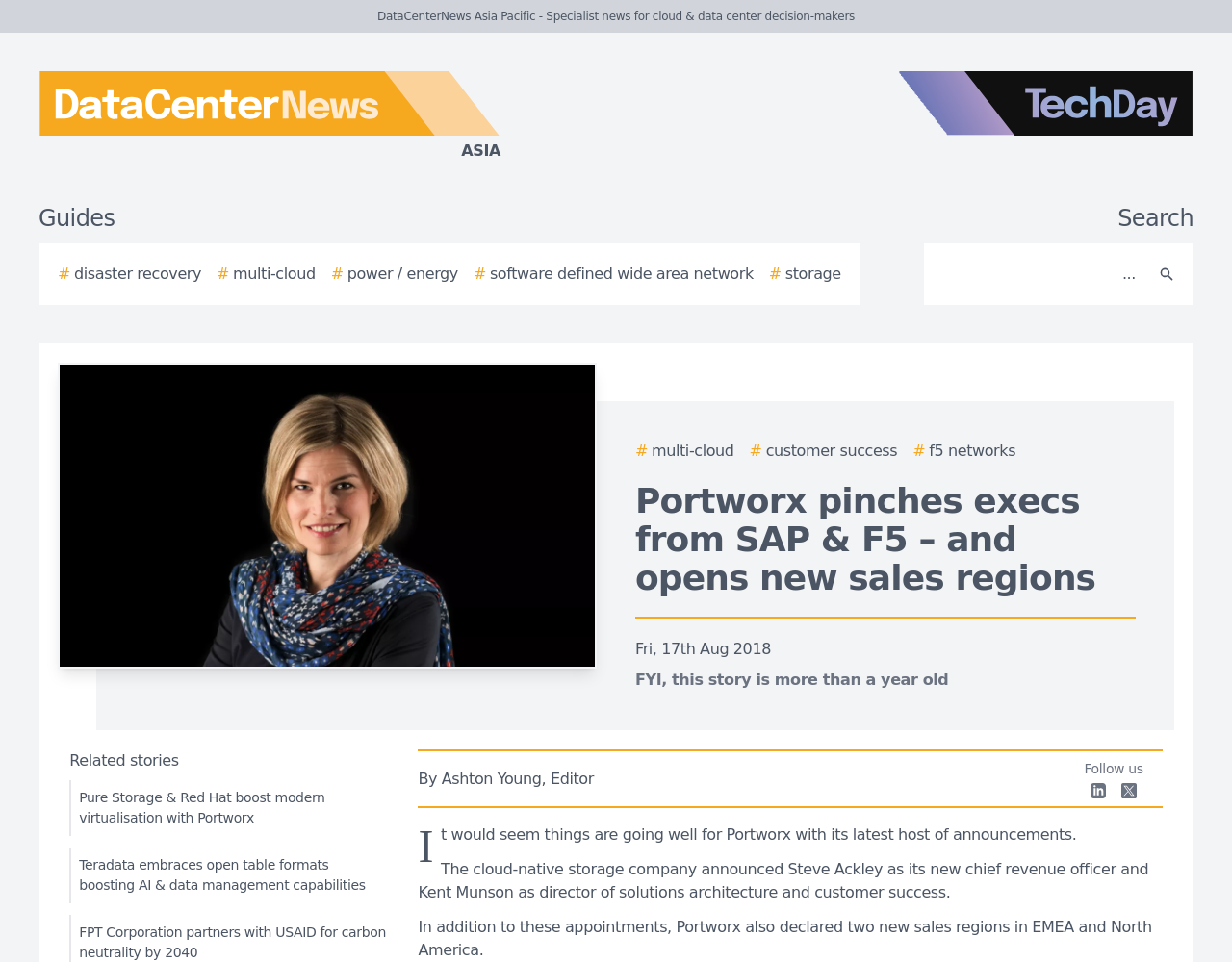Can you provide the bounding box coordinates for the element that should be clicked to implement the instruction: "Read related story about Pure Storage & Red Hat boost modern virtualisation with Portworx"?

[0.056, 0.811, 0.314, 0.869]